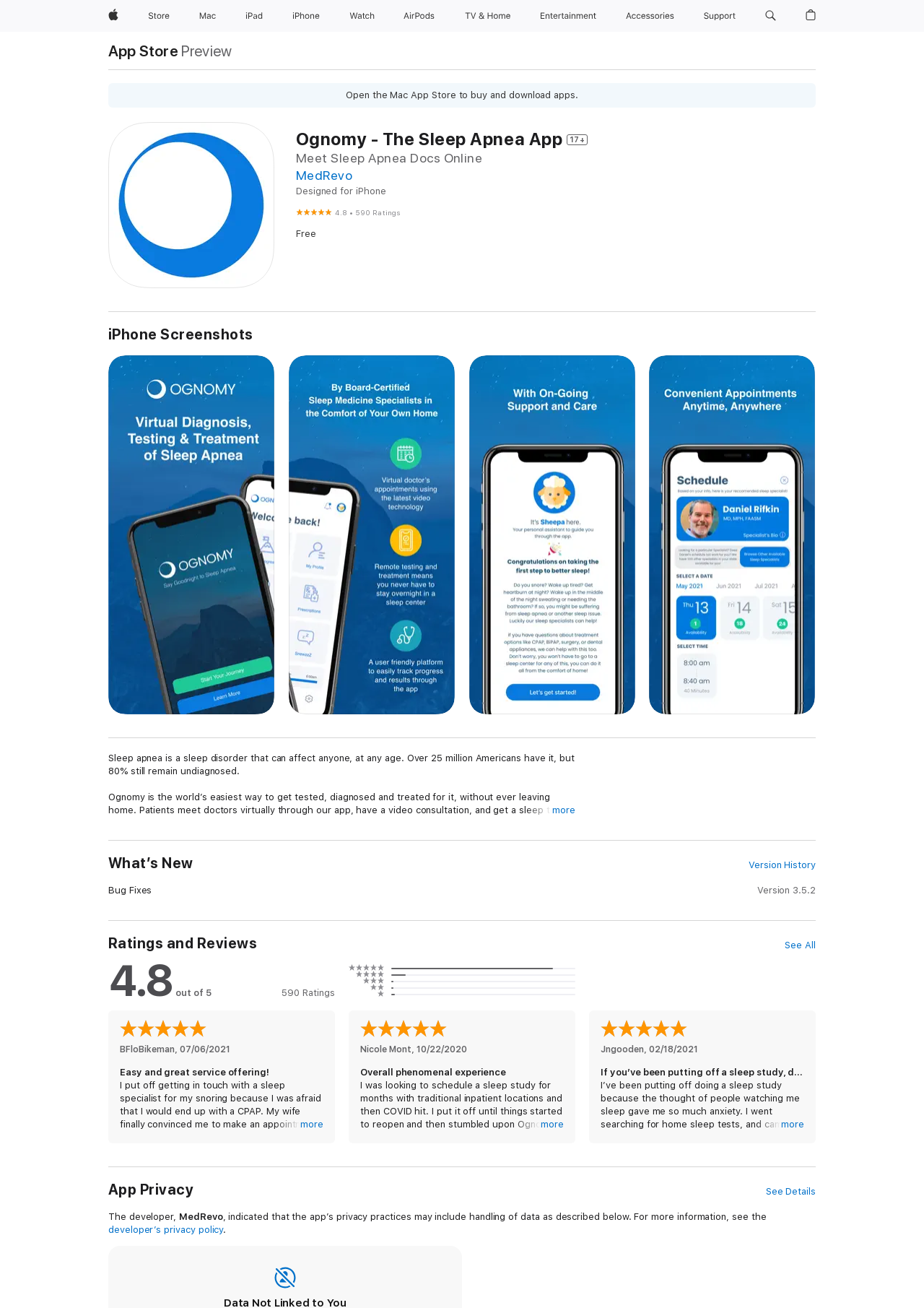For the given element description aria-label="Home" title="Home", determine the bounding box coordinates of the UI element. The coordinates should follow the format (top-left x, top-left y, bottom-right x, bottom-right y) and be within the range of 0 to 1.

None